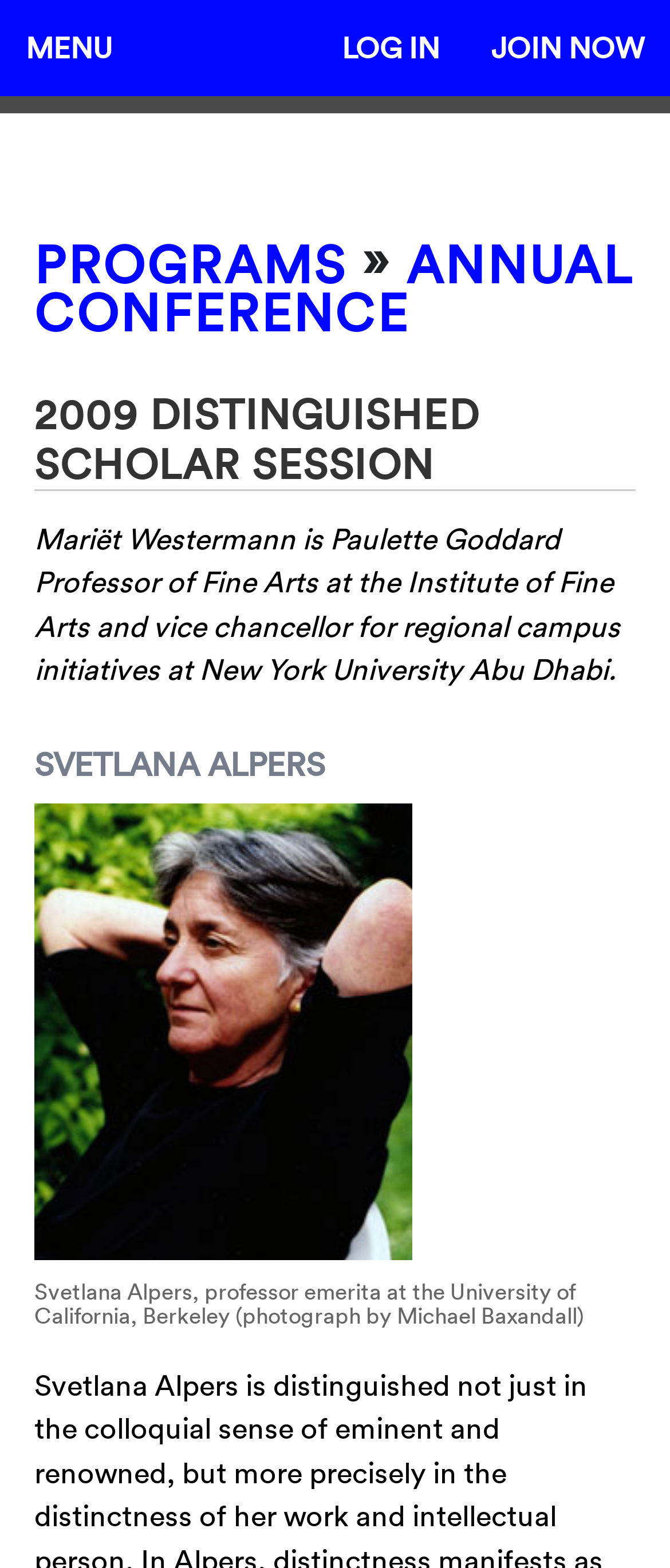How many links are in the top navigation bar?
Examine the screenshot and reply with a single word or phrase.

3